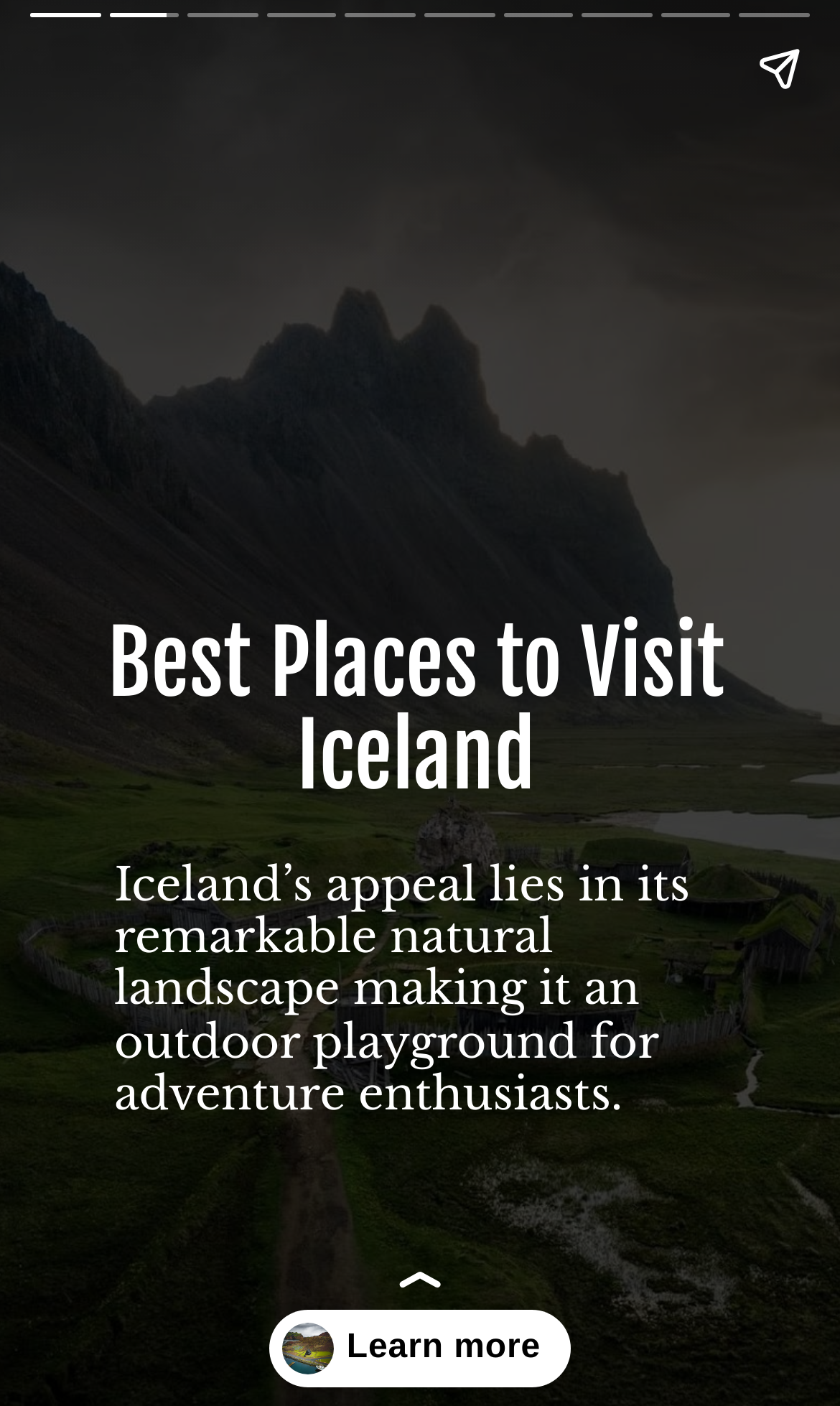What is the purpose of the 'Share story' button?
Give a one-word or short-phrase answer derived from the screenshot.

To share the story